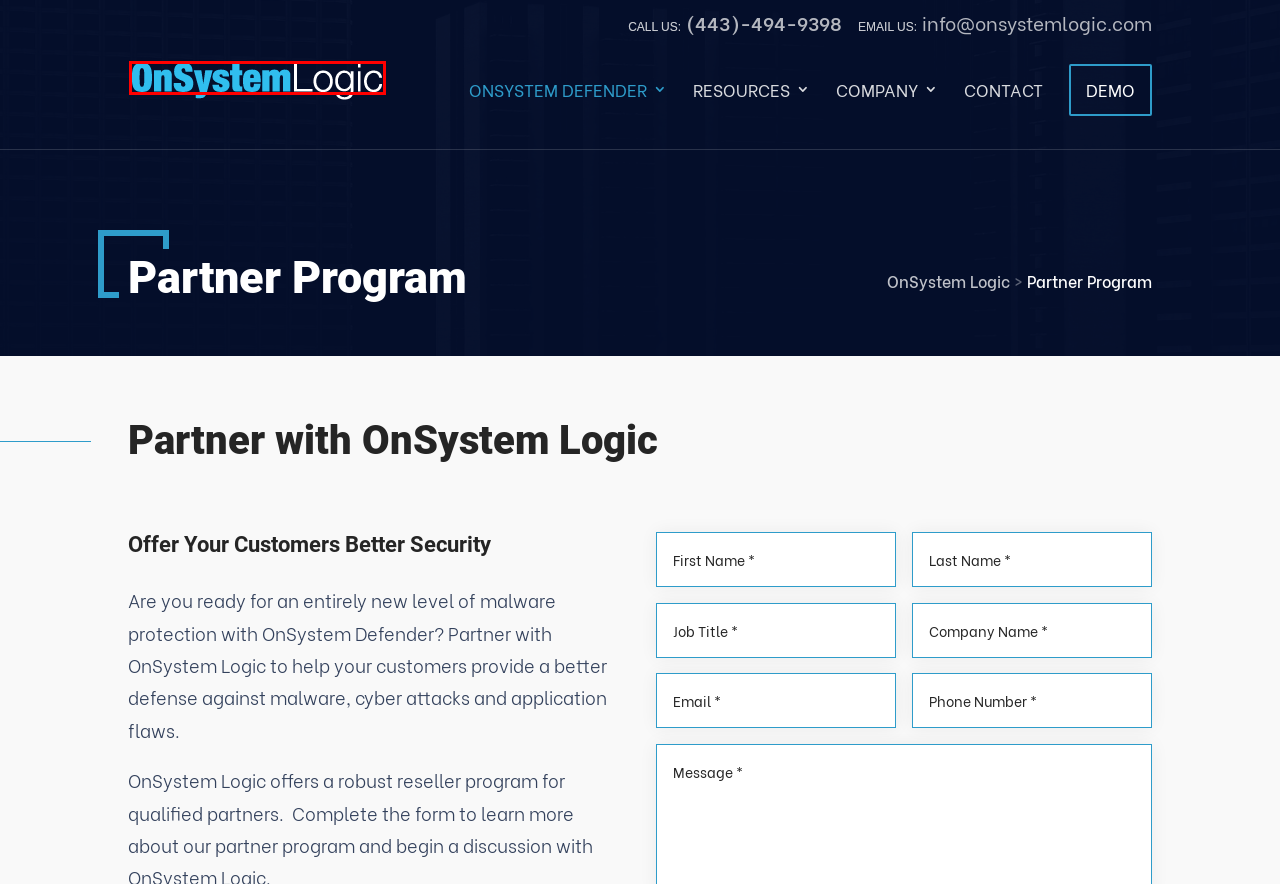Examine the screenshot of the webpage, which has a red bounding box around a UI element. Select the webpage description that best fits the new webpage after the element inside the red bounding box is clicked. Here are the choices:
A. OnSystem Defender - OnSystem Logic
B. Contact - OnSystem Logic
C. Terms - OnSystem Logic
D. About - OnSystem Logic
E. Privacy Policy - OnSystem Logic
F. home - Veteran Made Digital
G. Blog - OnSystem Logic
H. OnSystem Logic High Assurance Application Hardening for Endpoints - OnSystem Logic

H